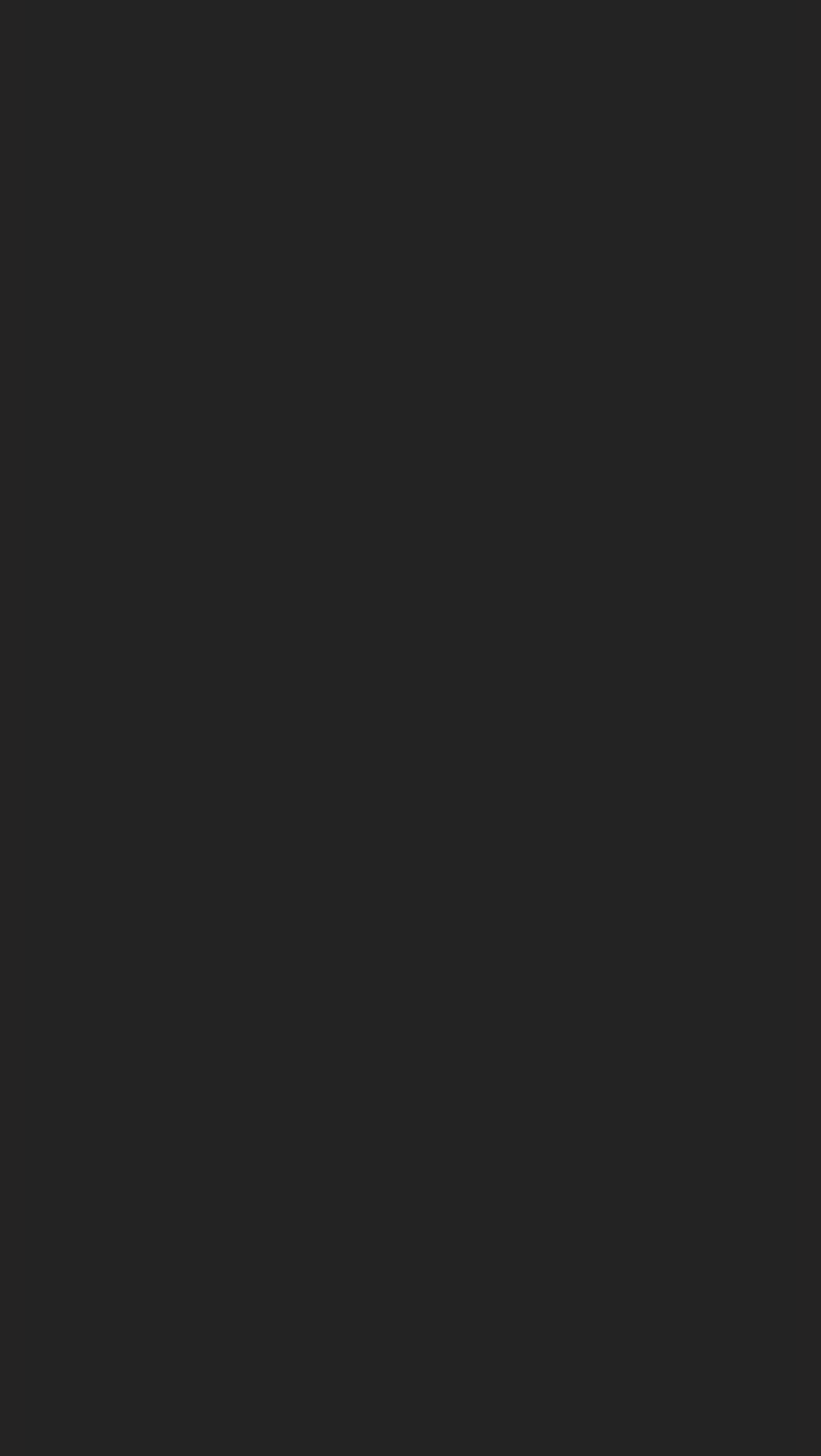What is the text above the buttons?
Please provide a comprehensive answer based on the visual information in the image.

I looked at the StaticText element with the bounding box coordinates [0.681, 0.826, 0.746, 0.846] and found that it contains the text '1/12'.